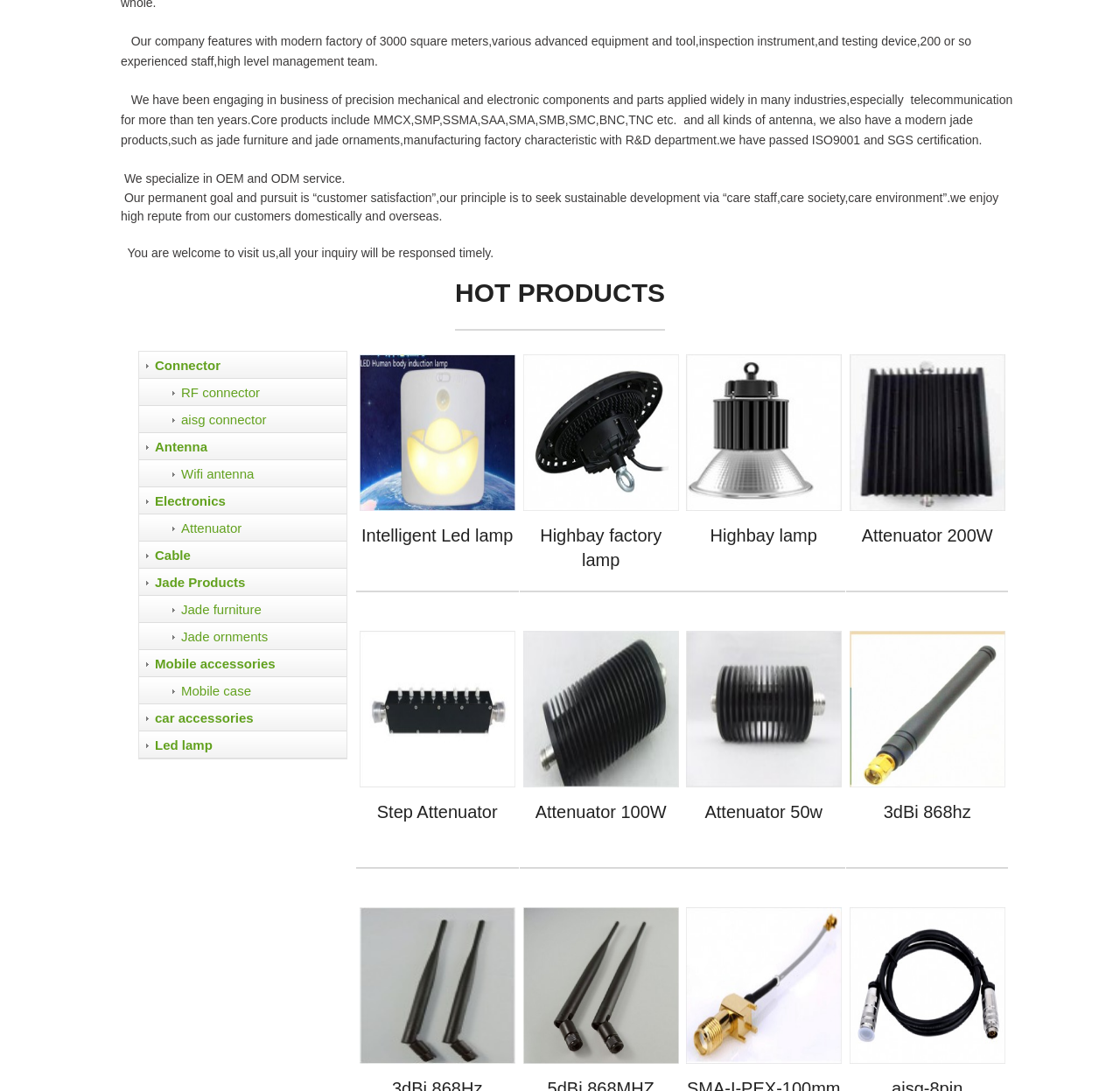Given the element description title="Highbay lamp", identify the bounding box coordinates for the UI element on the webpage screenshot. The format should be (top-left x, top-left y, bottom-right x, bottom-right y), with values between 0 and 1.

[0.612, 0.325, 0.751, 0.468]